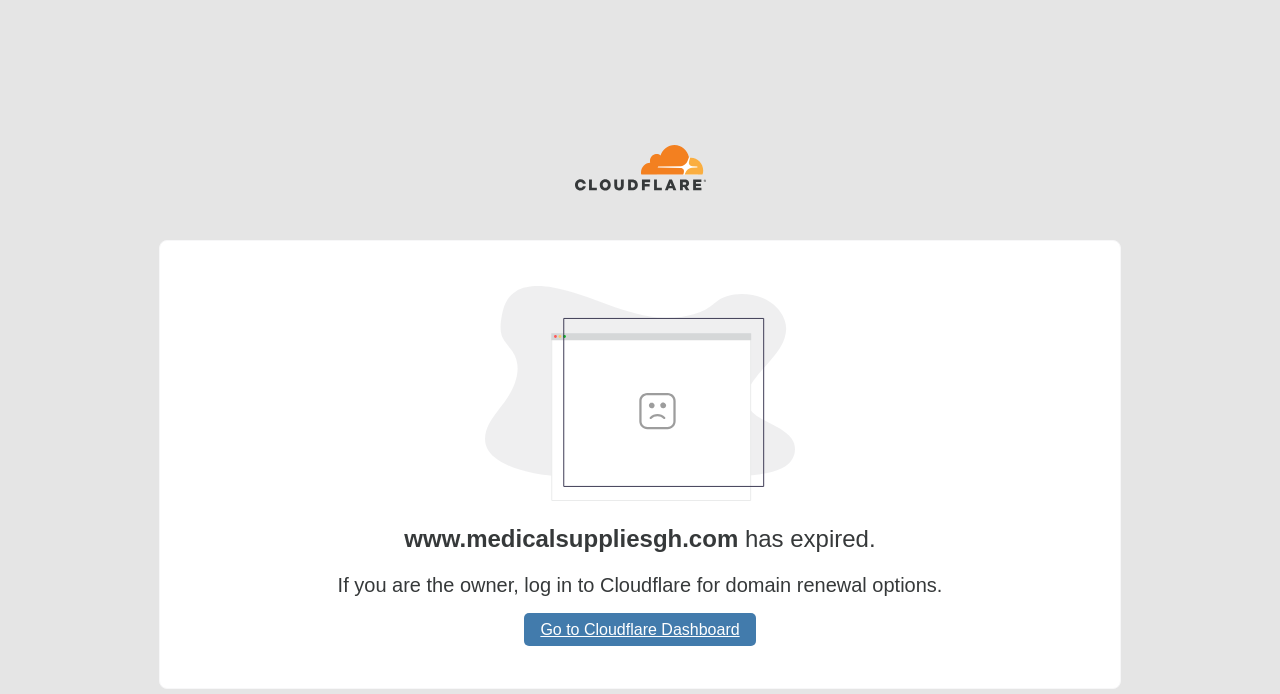From the webpage screenshot, predict the bounding box of the UI element that matches this description: "Go to Cloudflare Dashboard".

[0.41, 0.883, 0.59, 0.931]